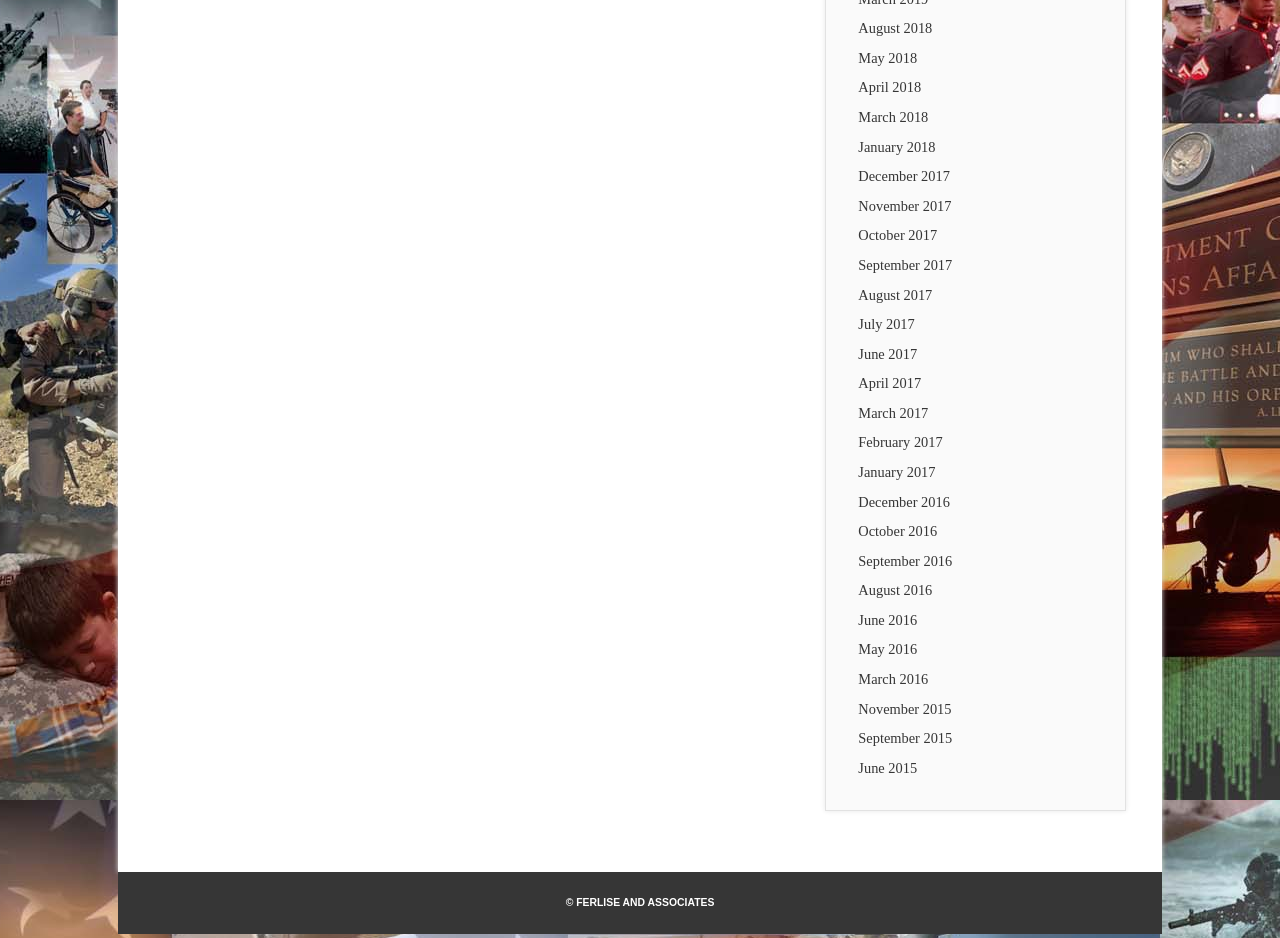What is the earliest year listed on the webpage?
Please give a detailed answer to the question using the information shown in the image.

By examining the links on the webpage, I found that the earliest year listed is 2015, which is mentioned in the link 'November 2015'.